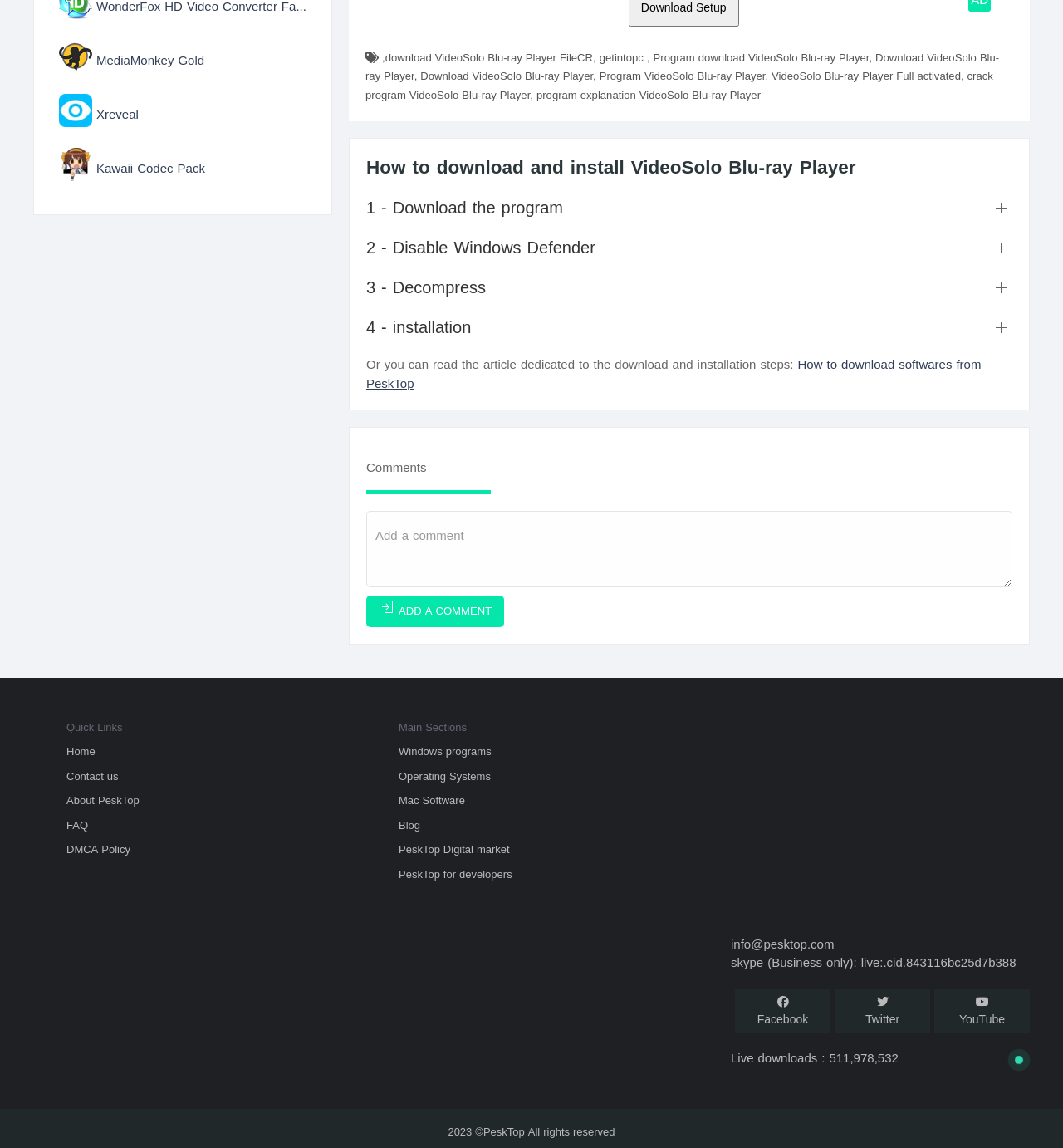Determine the bounding box coordinates of the element's region needed to click to follow the instruction: "Contact us". Provide these coordinates as four float numbers between 0 and 1, formatted as [left, top, right, bottom].

[0.062, 0.667, 0.111, 0.685]